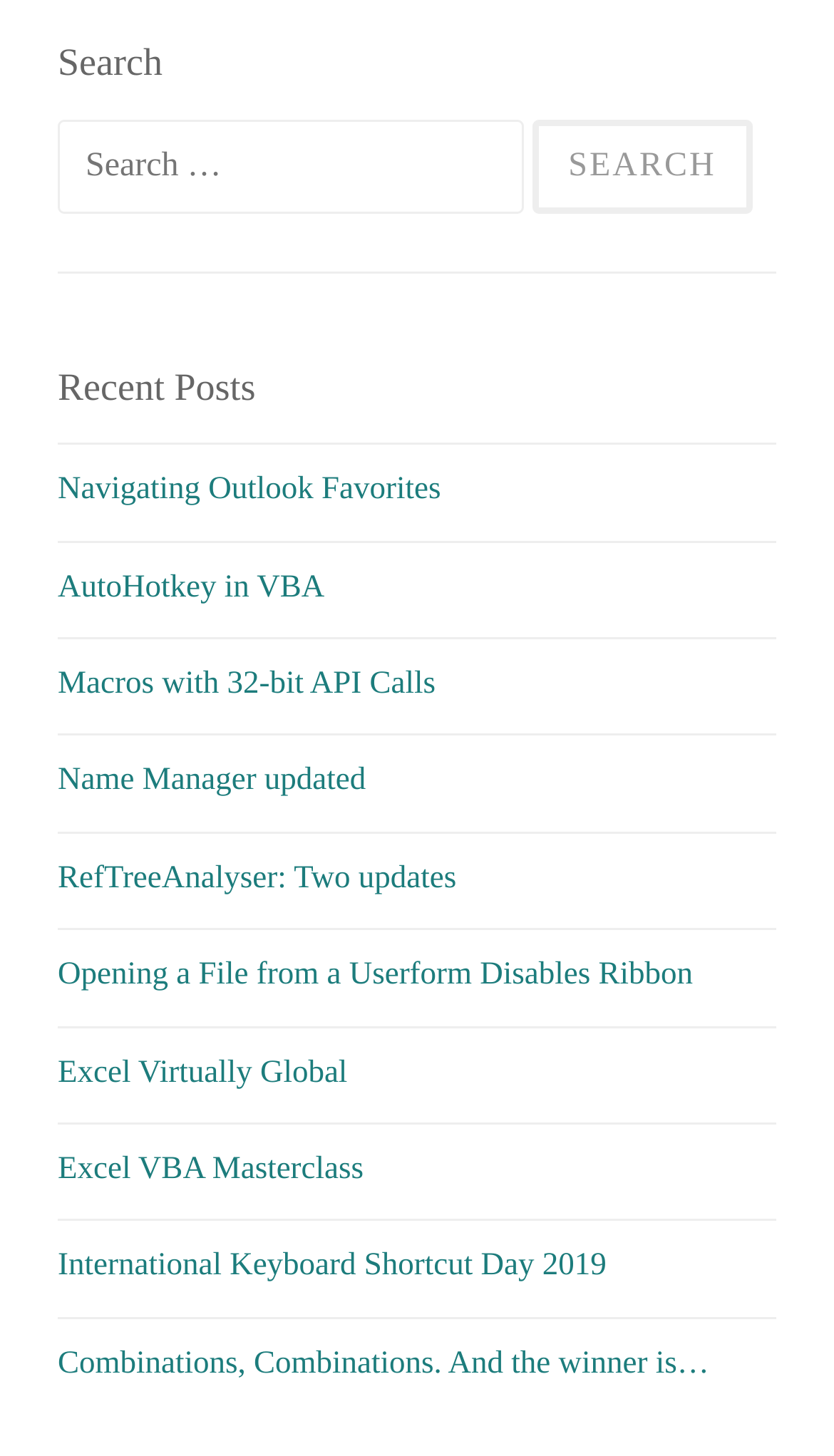Determine the bounding box coordinates for the clickable element required to fulfill the instruction: "Open the link to Excel Virtually Global". Provide the coordinates as four float numbers between 0 and 1, i.e., [left, top, right, bottom].

[0.069, 0.725, 0.417, 0.748]